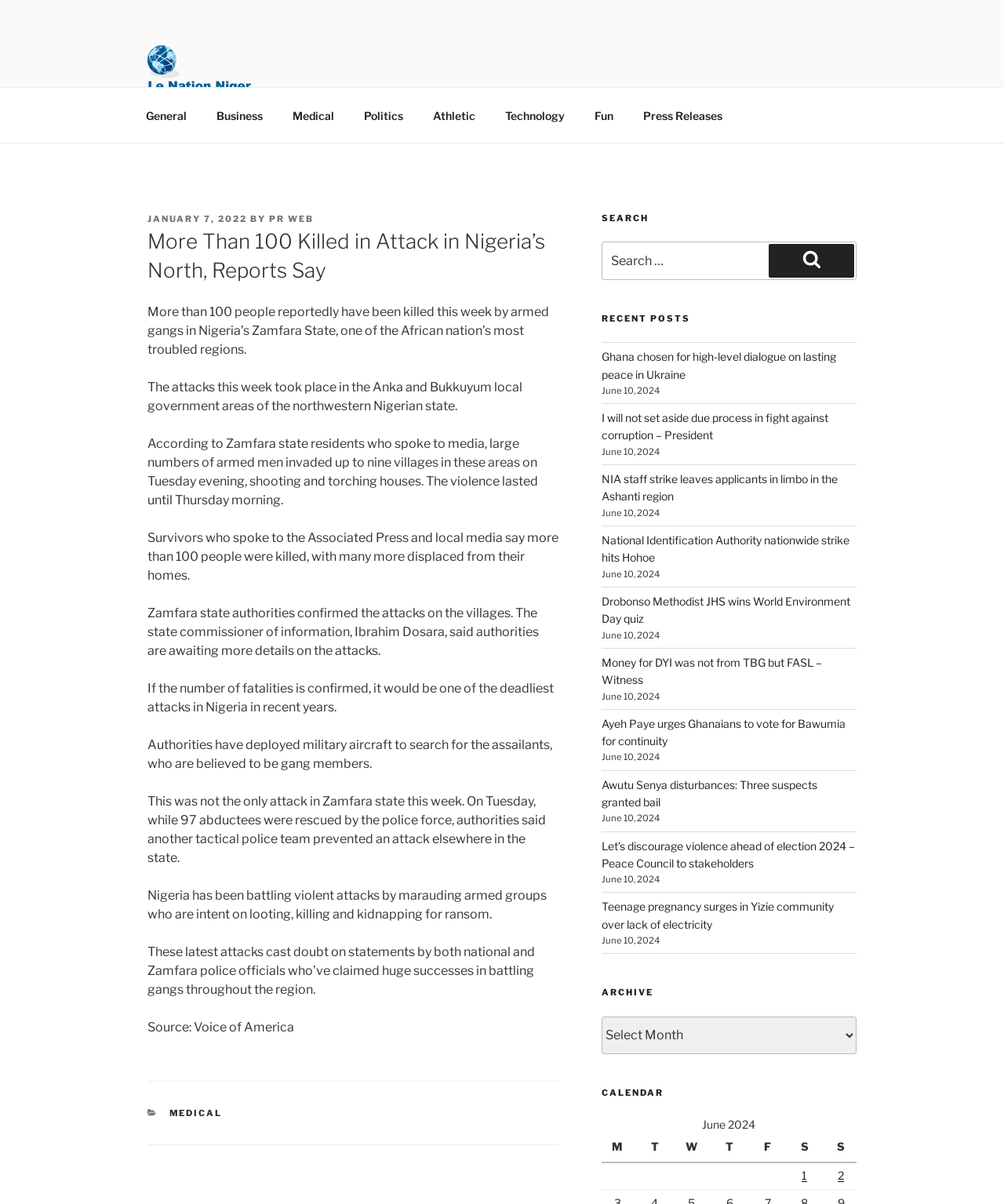Please specify the bounding box coordinates of the area that should be clicked to accomplish the following instruction: "Select a month from the archive dropdown". The coordinates should consist of four float numbers between 0 and 1, i.e., [left, top, right, bottom].

[0.599, 0.844, 0.853, 0.875]